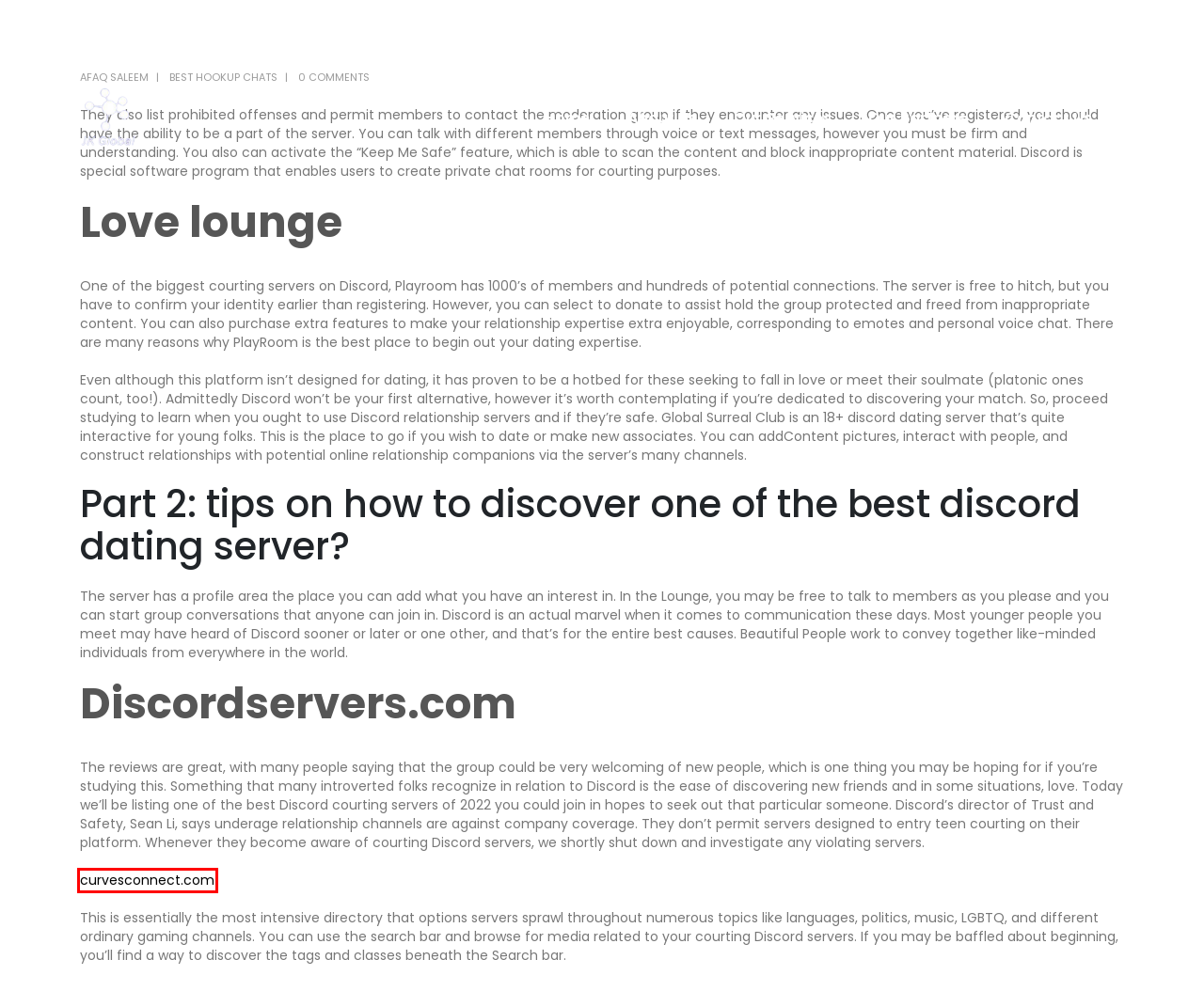Given a screenshot of a webpage featuring a red bounding box, identify the best matching webpage description for the new page after the element within the red box is clicked. Here are the options:
A. Love at First Curve: A Review of CurvesConnect Dating Site
B. Afaq Saleem – website
C. Best Hookup Chats – website
D. Contact Us – website
E. Our Partners – website
F. About Us – website
G. Our Services – website
H. website – Just another WordPress site

A